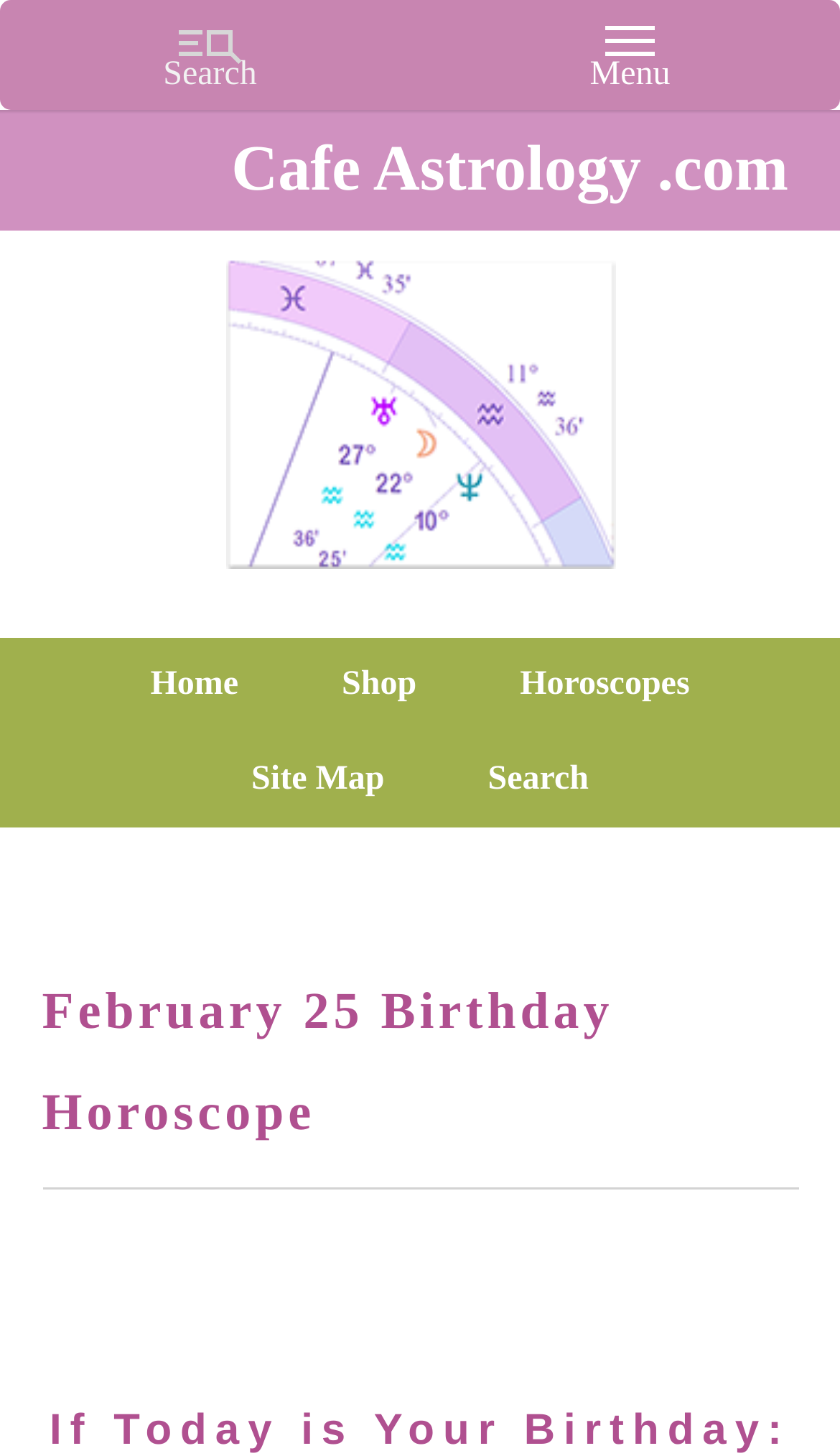Use a single word or phrase to answer the question:
What is the purpose of the 'Search' link?

To search the website